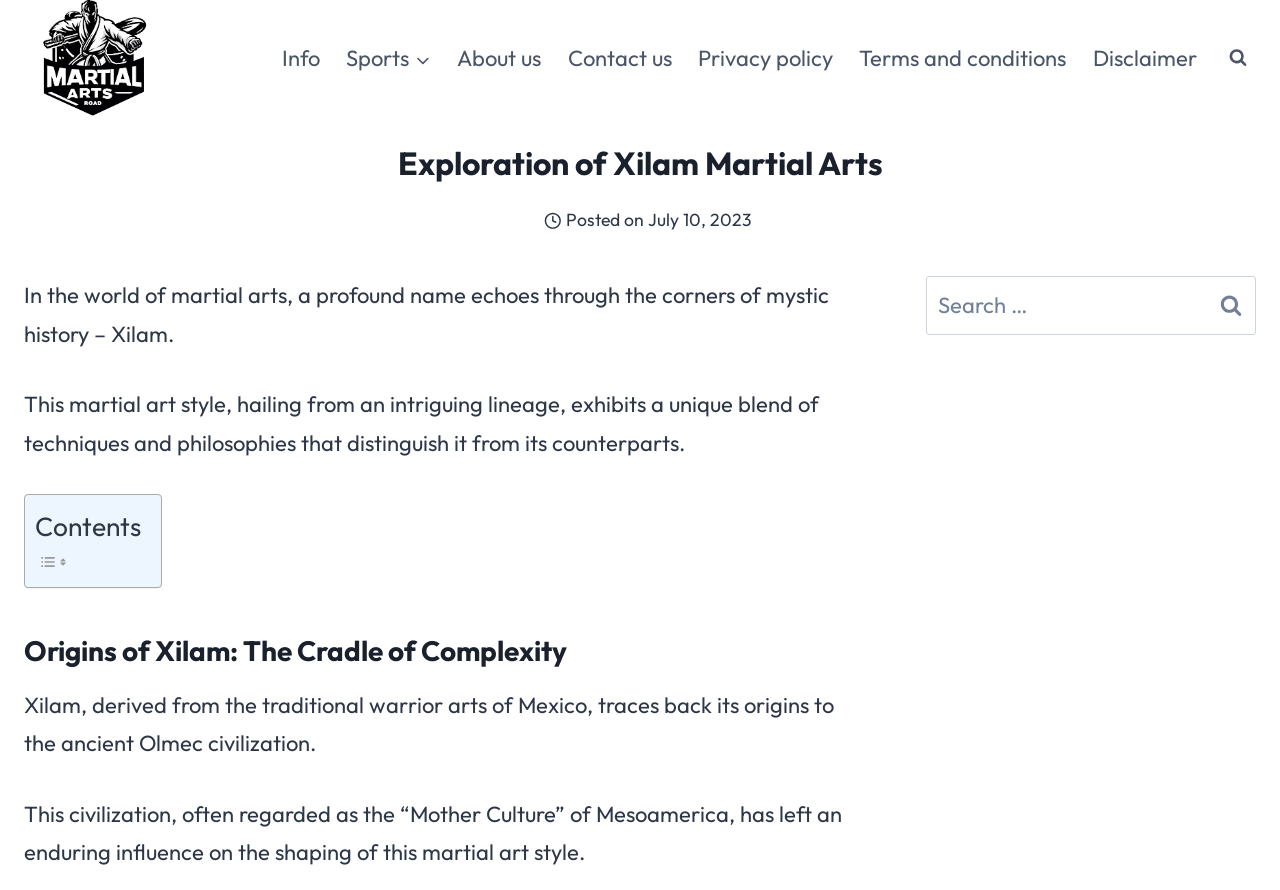How many images are there in the 'Hours' section?
From the screenshot, supply a one-word or short-phrase answer.

1